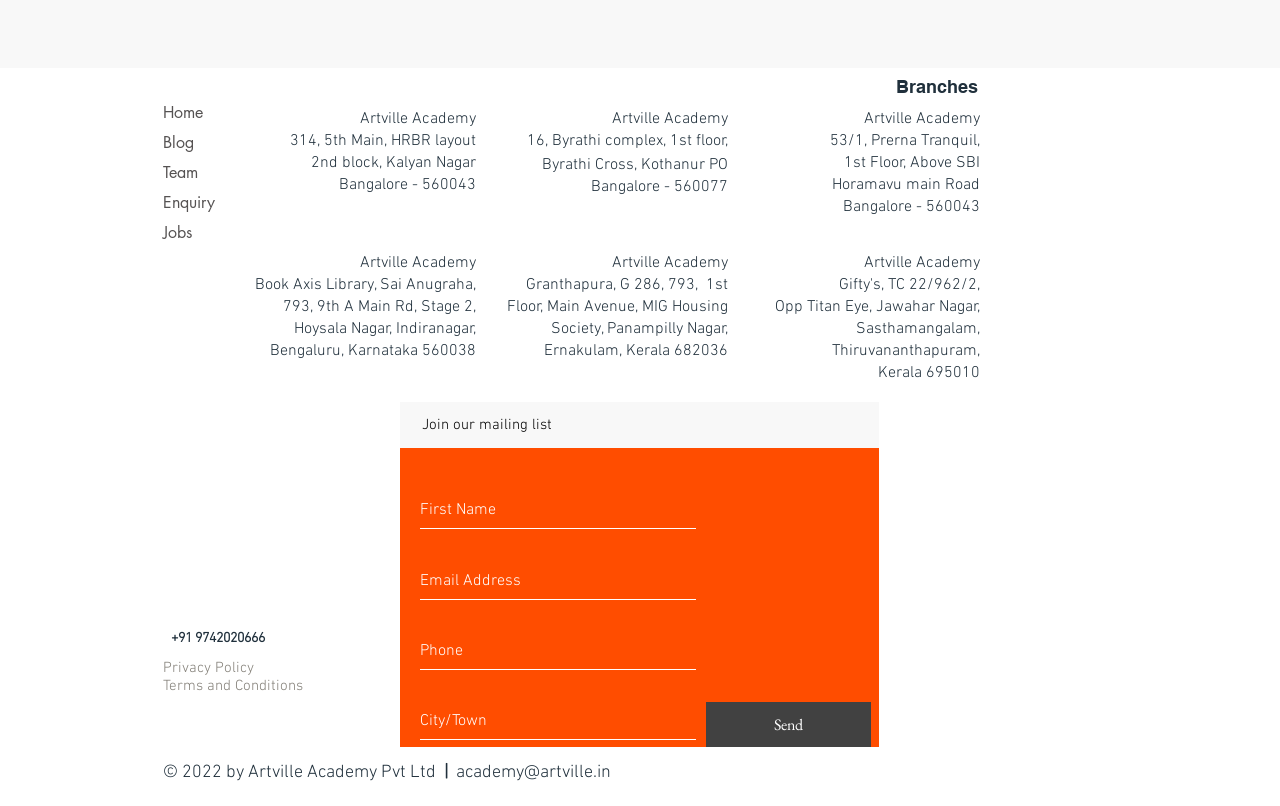Find the bounding box coordinates of the area to click in order to follow the instruction: "Click on the 'Send' button".

[0.552, 0.871, 0.68, 0.927]